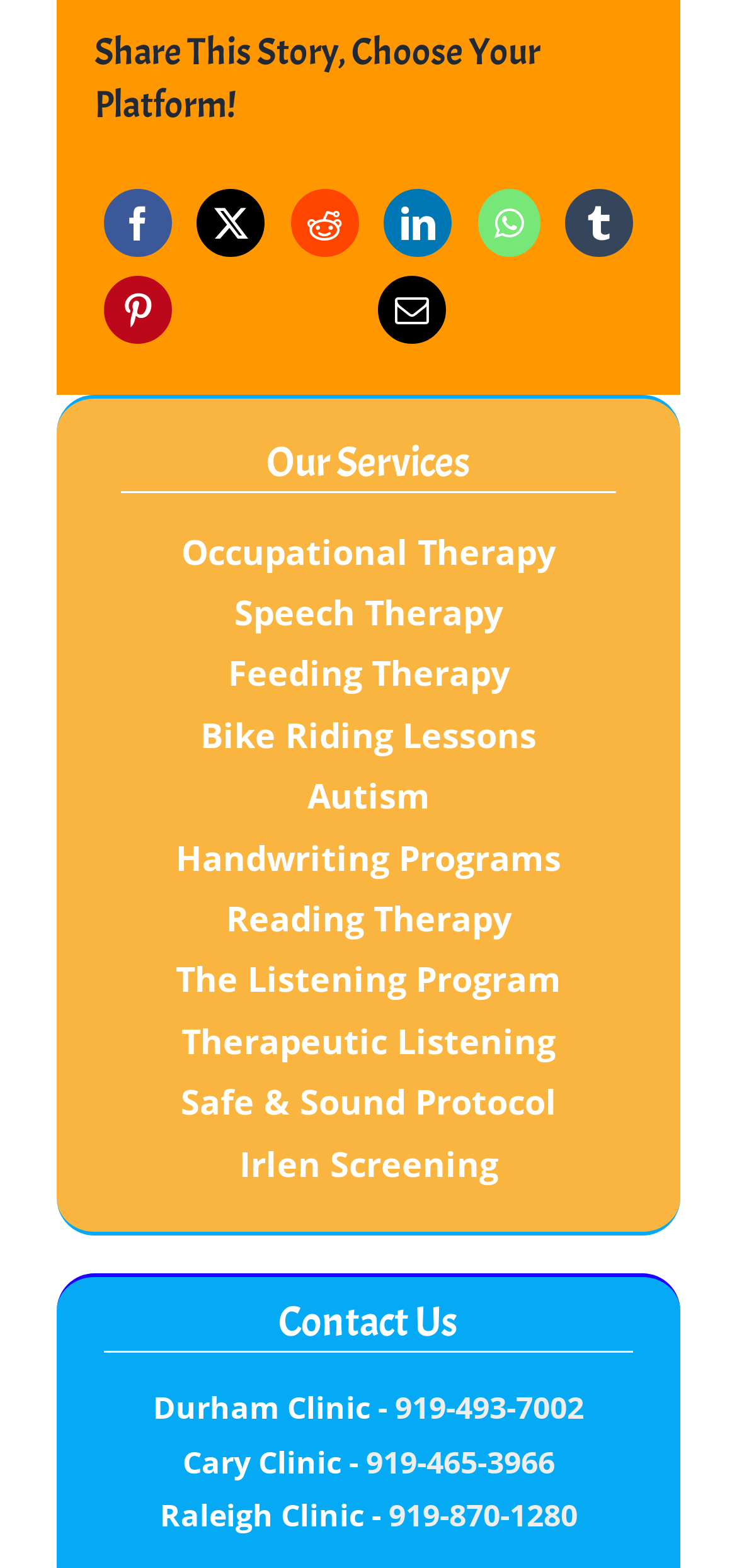What is the phone number of the Raleigh Clinic?
Please look at the screenshot and answer in one word or a short phrase.

919-870-1280